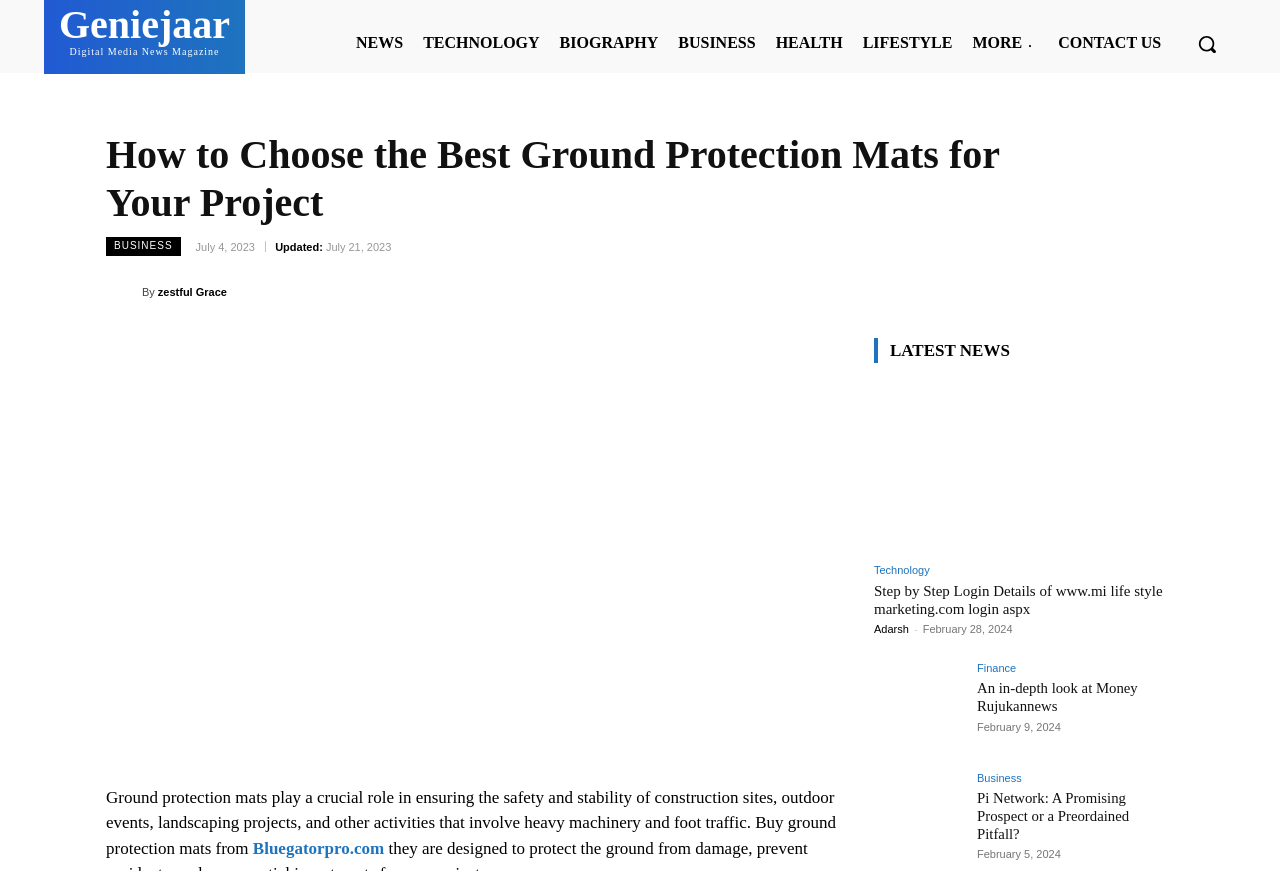From the image, can you give a detailed response to the question below:
What is the purpose of ground protection mats?

I determined the purpose of ground protection mats by reading the text that describes their role in ensuring the safety and stability of construction sites, outdoor events, landscaping projects, and other activities that involve heavy machinery and foot traffic.